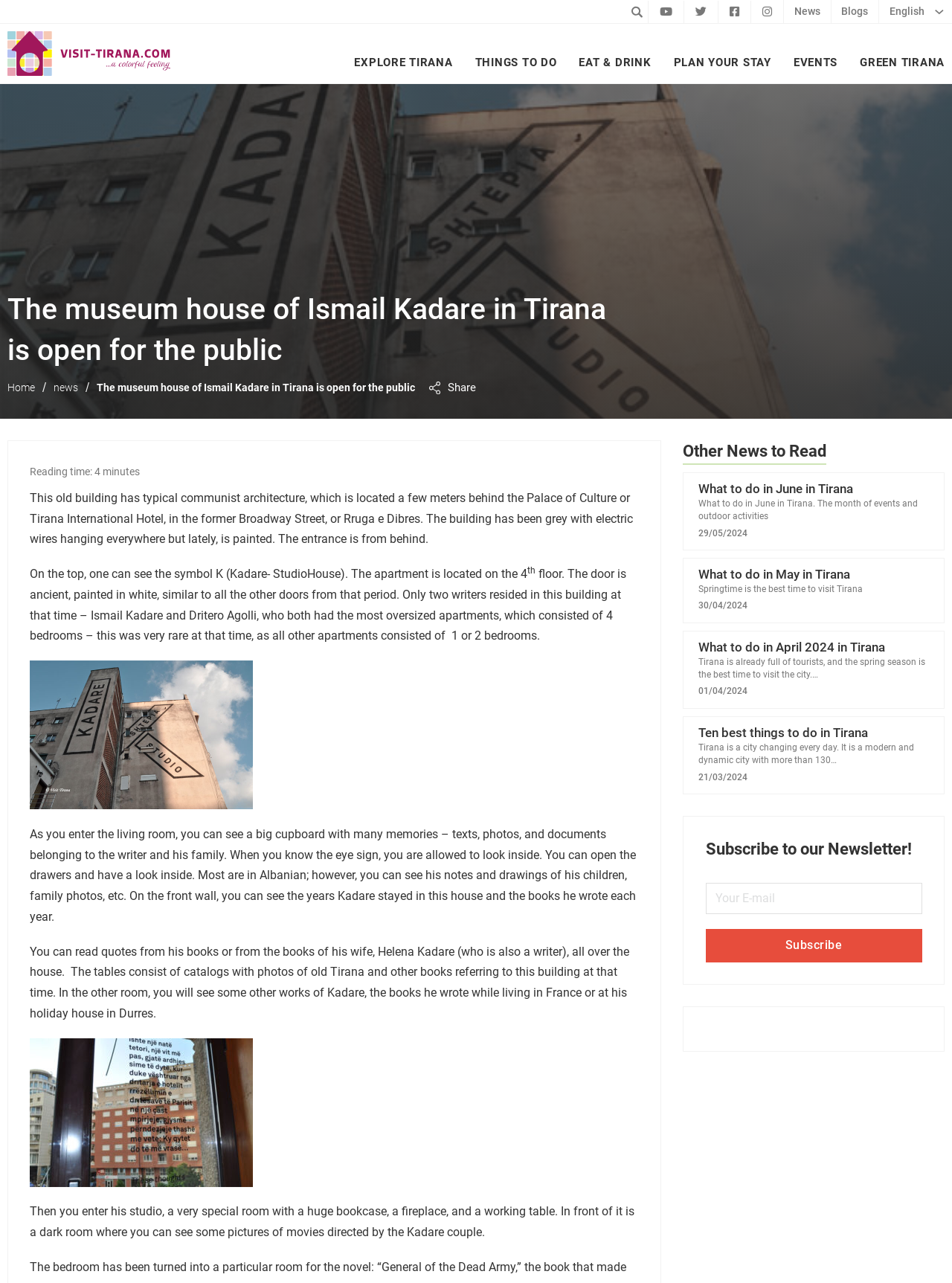Identify the bounding box coordinates for the region of the element that should be clicked to carry out the instruction: "Visit the museum house of Ismail Kadare in Tirana". The bounding box coordinates should be four float numbers between 0 and 1, i.e., [left, top, right, bottom].

[0.008, 0.226, 0.664, 0.289]